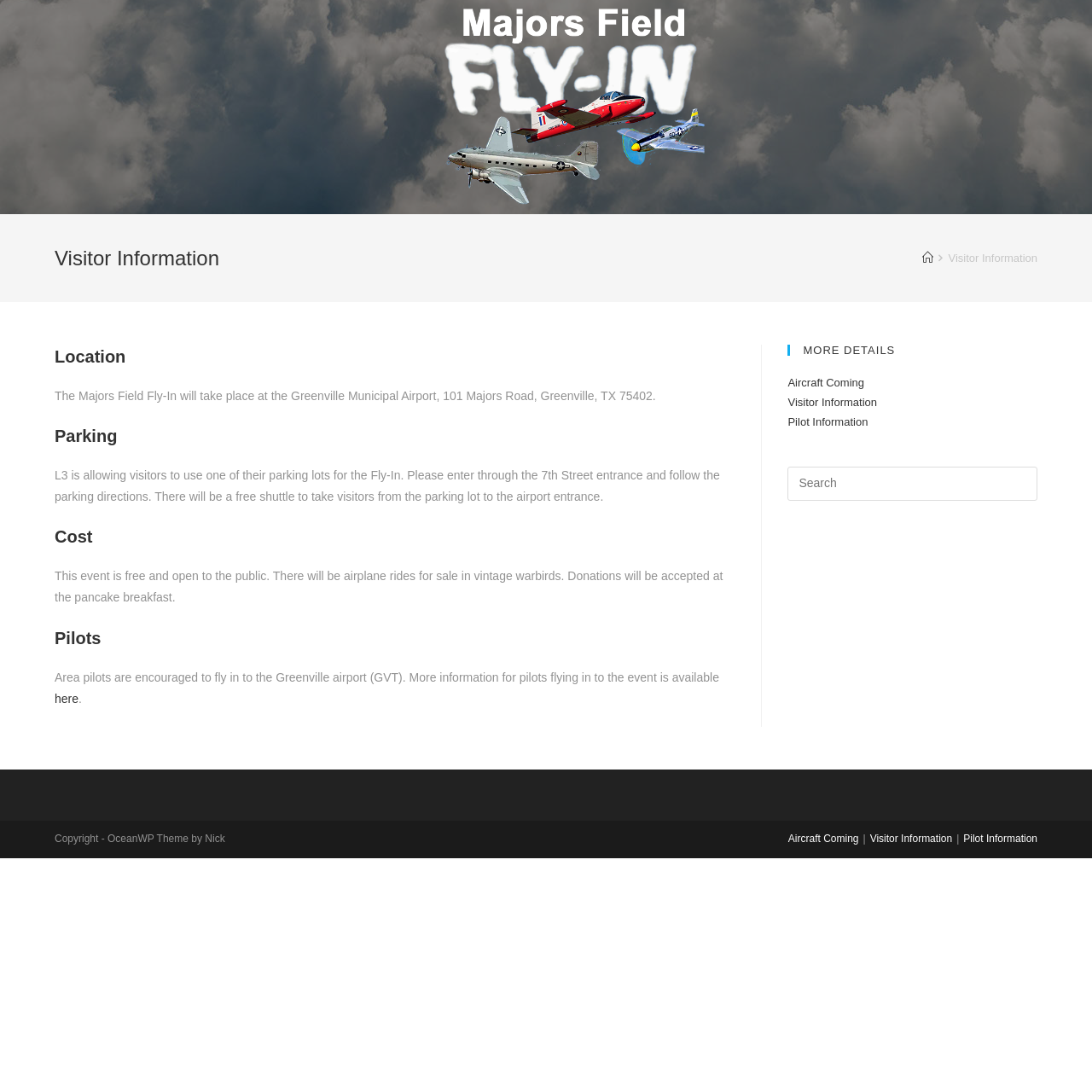Provide your answer in one word or a succinct phrase for the question: 
Where can pilots find more information about flying in to the event?

Here